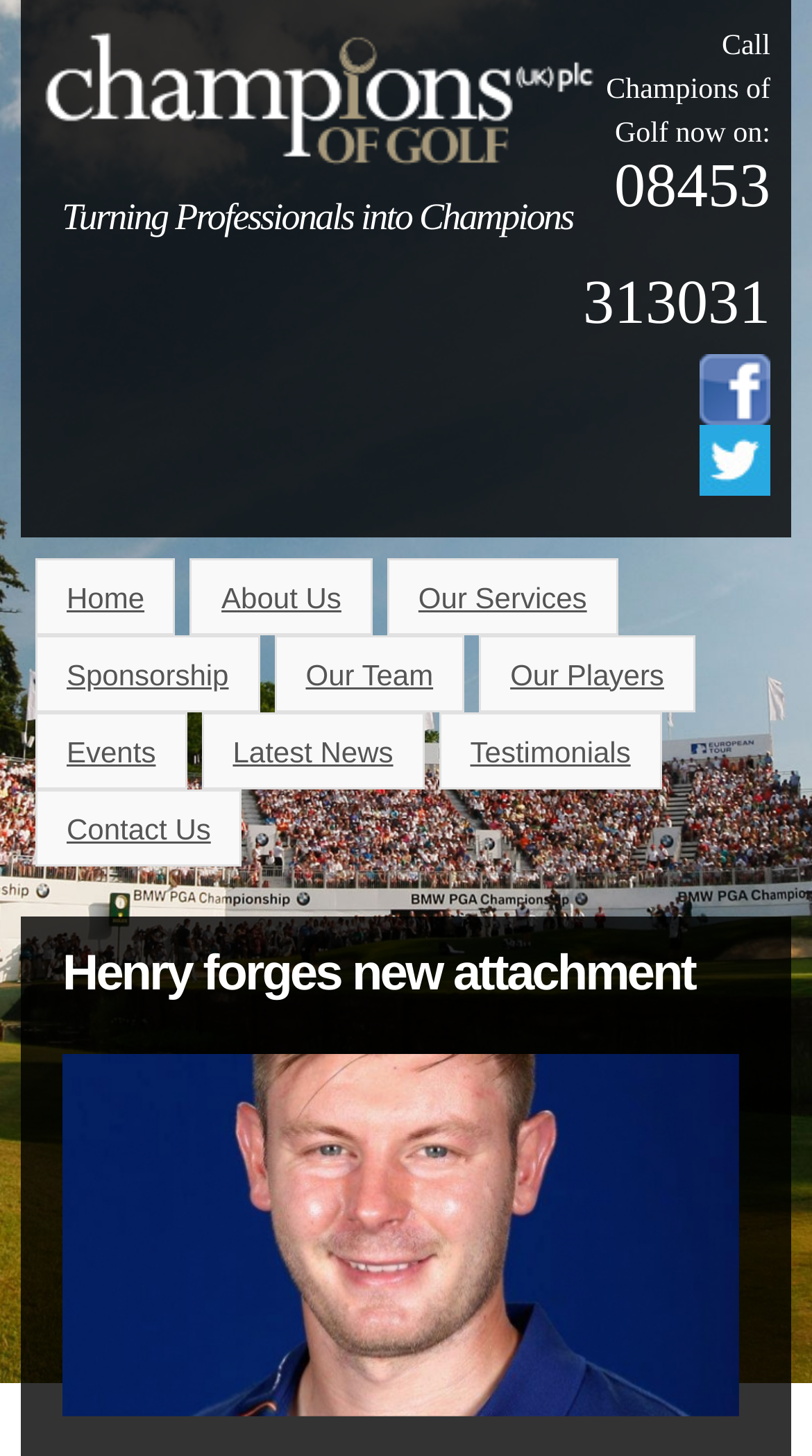Bounding box coordinates are to be given in the format (top-left x, top-left y, bottom-right x, bottom-right y). All values must be floating point numbers between 0 and 1. Provide the bounding box coordinate for the UI element described as: Wix.com

None